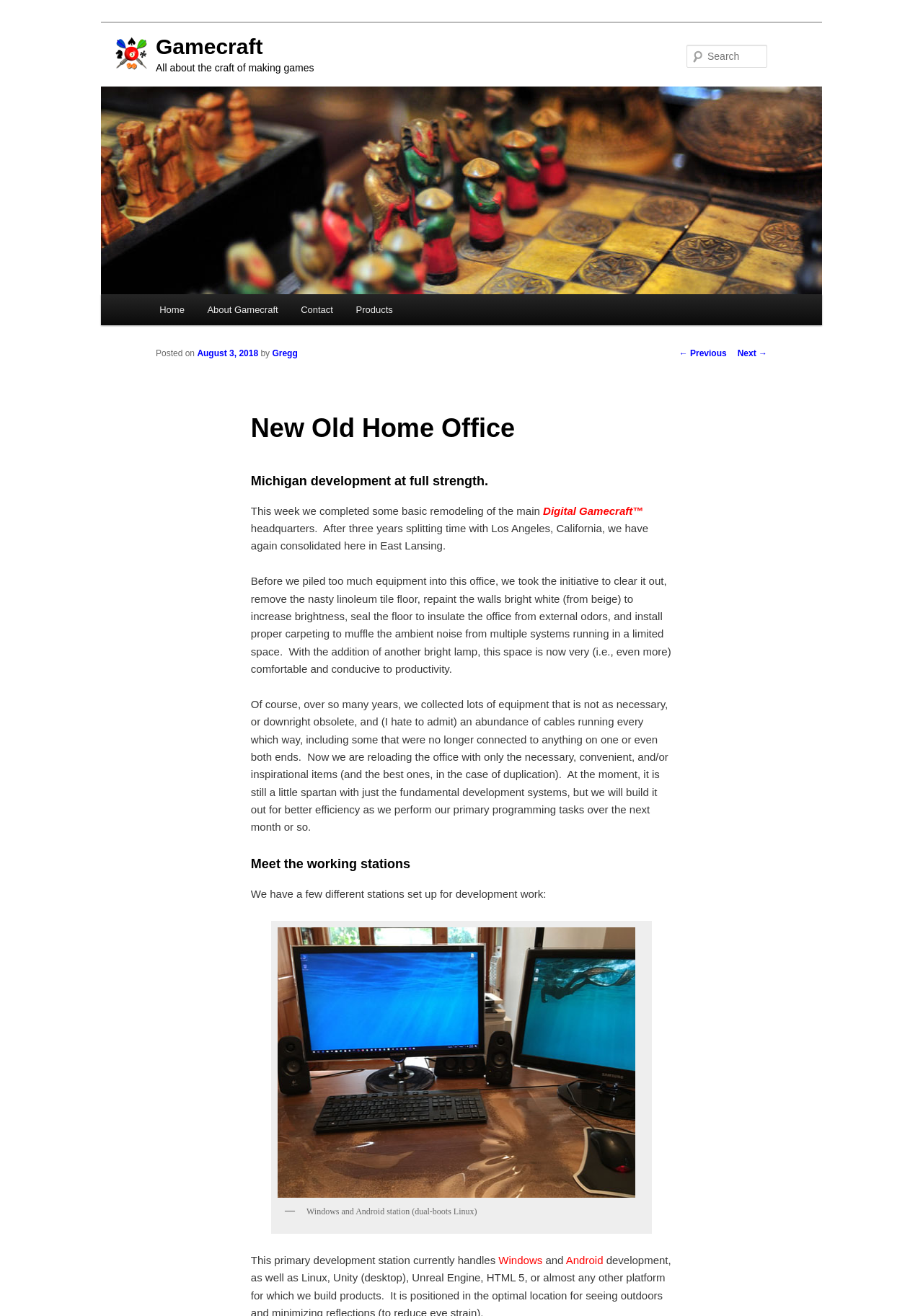Specify the bounding box coordinates for the region that must be clicked to perform the given instruction: "Search for something".

[0.744, 0.034, 0.831, 0.052]